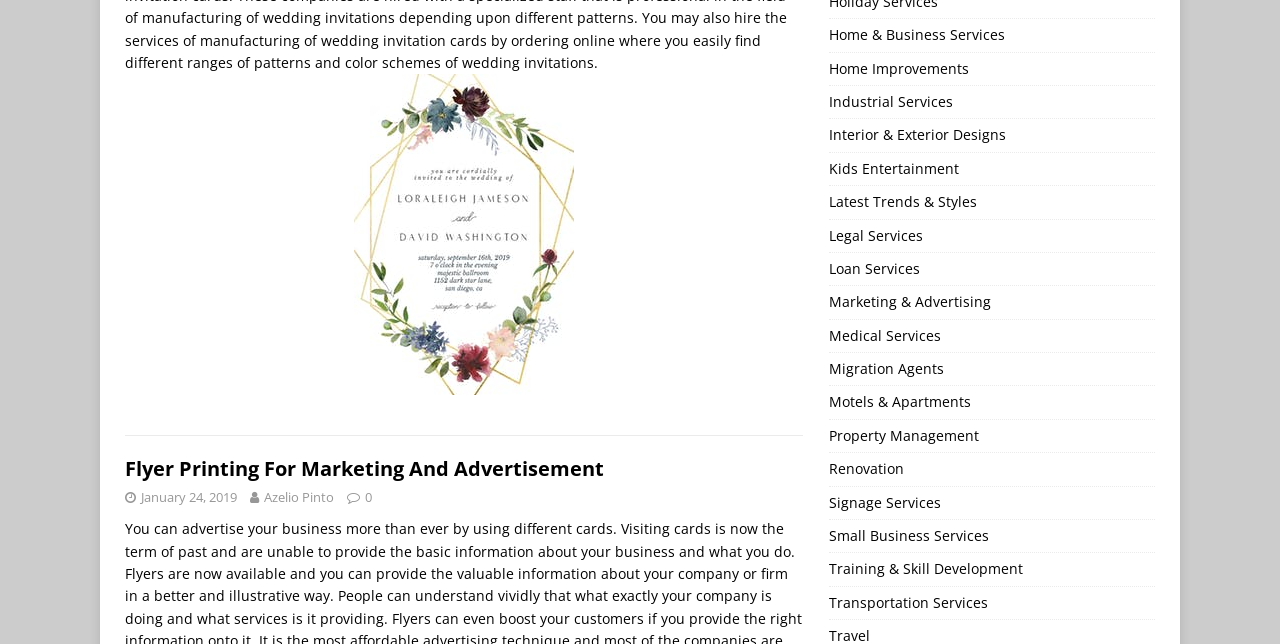Locate the bounding box coordinates of the element's region that should be clicked to carry out the following instruction: "view the 'Flyer Printing For Marketing And Advertisement' article". The coordinates need to be four float numbers between 0 and 1, i.e., [left, top, right, bottom].

[0.098, 0.707, 0.472, 0.749]